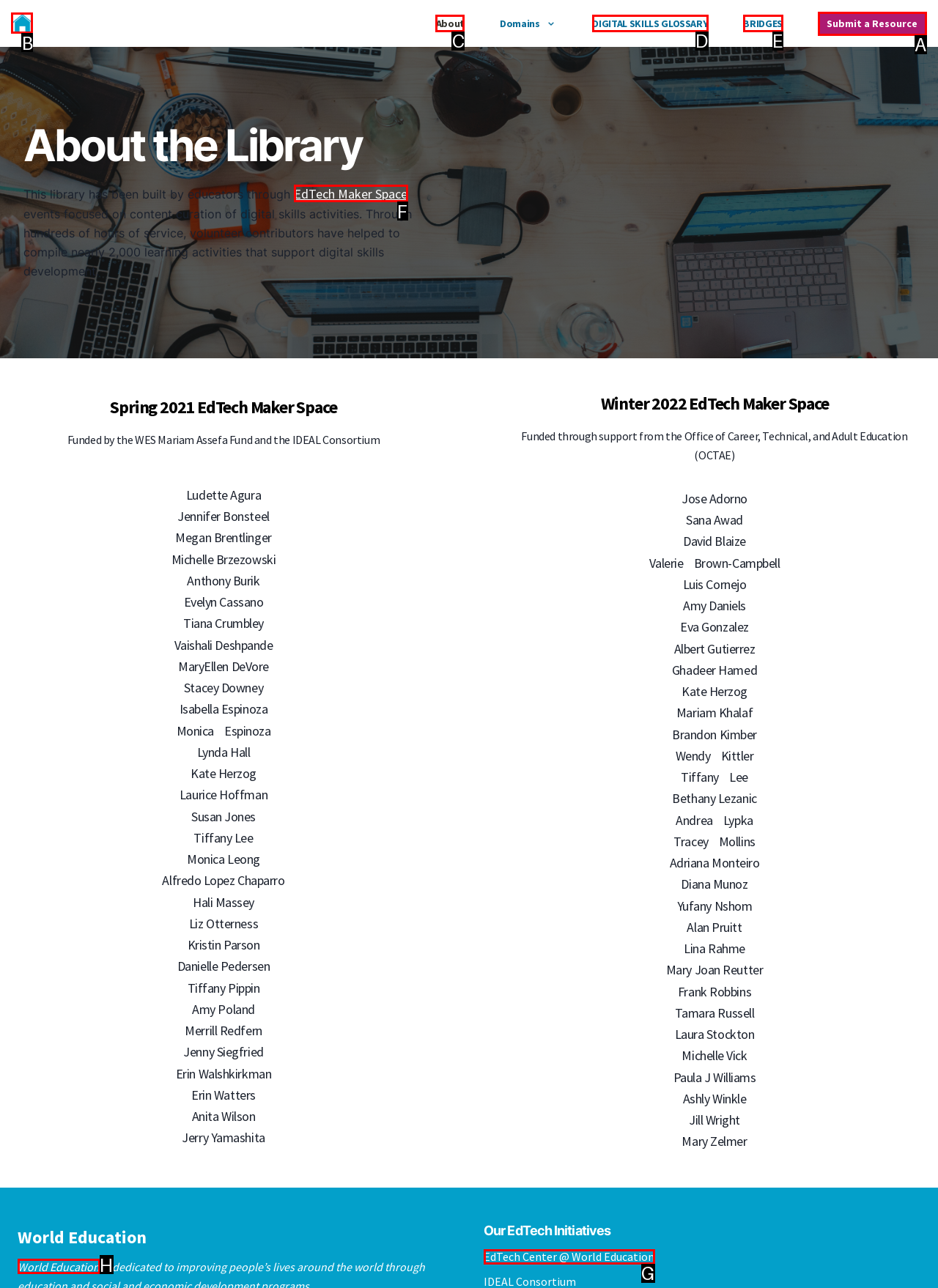Identify which HTML element should be clicked to fulfill this instruction: go to home page Reply with the correct option's letter.

None